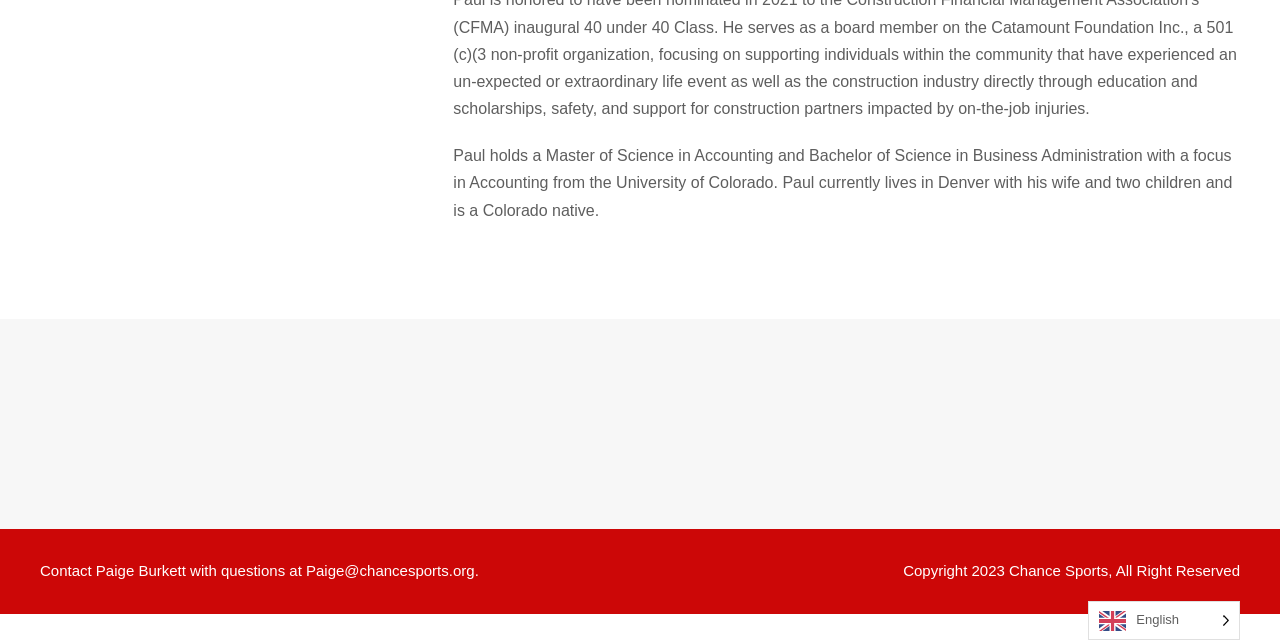Identify the bounding box for the given UI element using the description provided. Coordinates should be in the format (top-left x, top-left y, bottom-right x, bottom-right y) and must be between 0 and 1. Here is the description: EnglishEspañol

[0.85, 0.939, 0.969, 1.0]